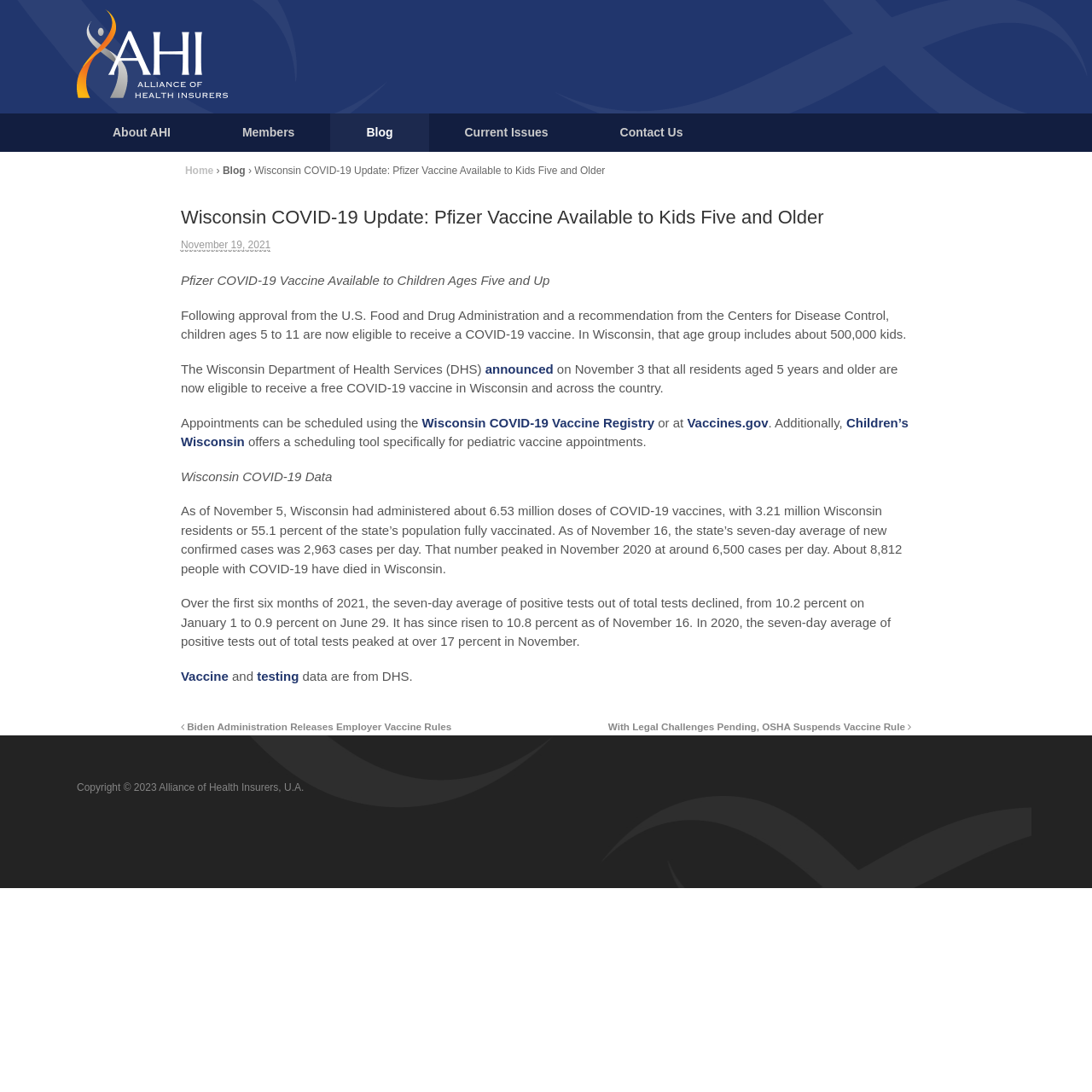Generate a comprehensive description of the contents of the webpage.

The webpage is about the Wisconsin COVID-19 update, specifically the availability of the Pfizer vaccine to kids five and older. At the top, there is a logo of the Alliance of Health Insurers, accompanied by a link to the organization's homepage. Below the logo, there are several links to different sections of the website, including "About AHI", "Members", "Blog", "Current Issues", and "Contact Us".

The main content of the webpage is an article about the COVID-19 vaccine update. The article's title, "Wisconsin COVID-19 Update: Pfizer Vaccine Available to Kids Five and Older", is displayed prominently at the top. Below the title, there is a date stamp indicating that the article was published on November 19, 2021.

The article itself is divided into several sections. The first section explains that children aged 5 to 11 are now eligible to receive a COVID-19 vaccine, following approval from the FDA and a recommendation from the CDC. The section also provides information on how to schedule an appointment for vaccination.

The next section provides data on COVID-19 cases and vaccination rates in Wisconsin. It states that as of November 5, Wisconsin had administered about 6.53 million doses of COVID-19 vaccines, with 3.21 million residents fully vaccinated. The section also provides information on the seven-day average of new confirmed cases and the number of deaths due to COVID-19 in Wisconsin.

Below the data section, there are two links to related articles, one about the Biden Administration's employer vaccine rules and another about OSHA suspending vaccine rules due to legal challenges.

At the bottom of the webpage, there is a copyright notice indicating that the content is owned by the Alliance of Health Insurers, U.A.